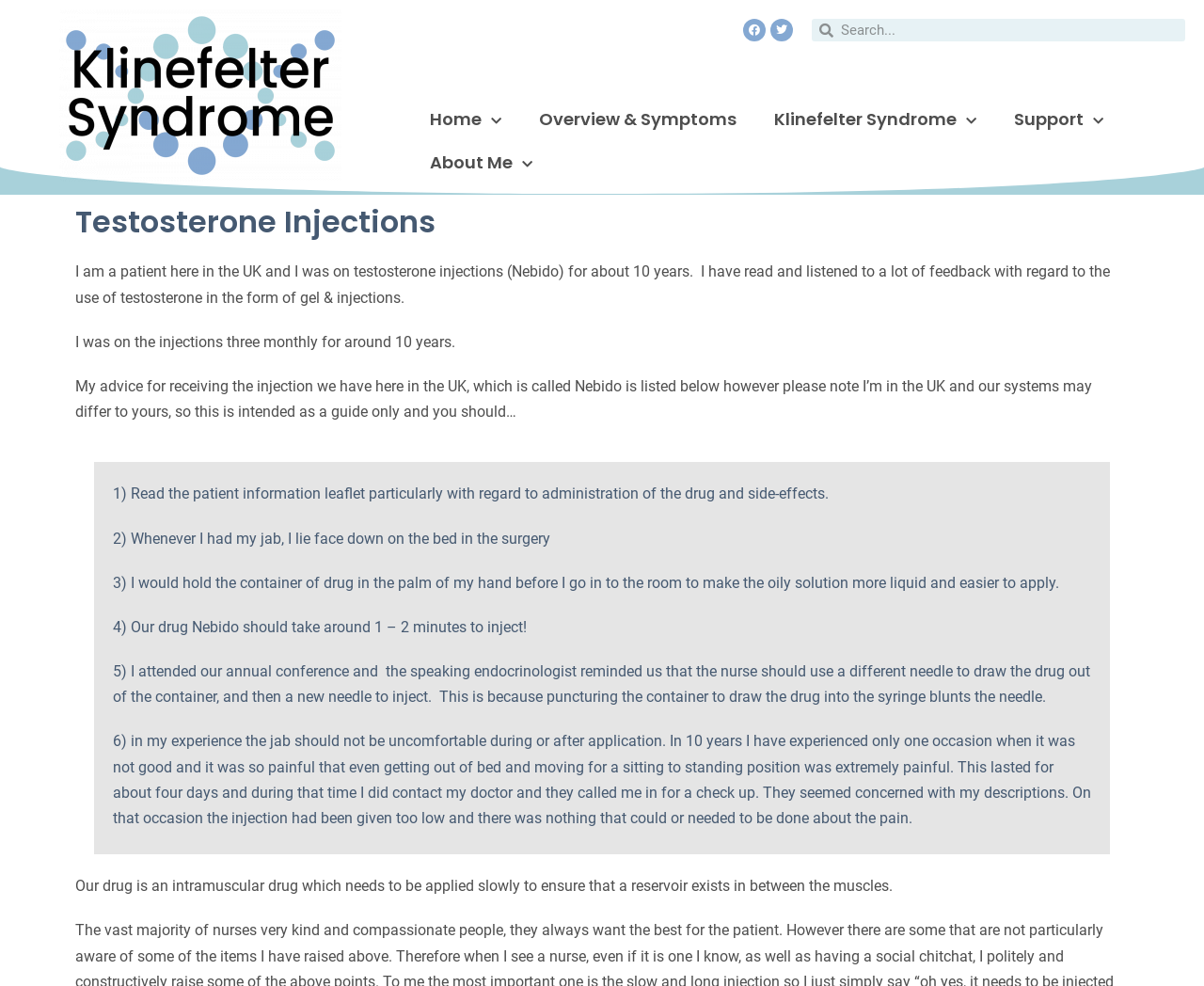Specify the bounding box coordinates of the region I need to click to perform the following instruction: "Search for something". The coordinates must be four float numbers in the range of 0 to 1, i.e., [left, top, right, bottom].

[0.692, 0.019, 0.984, 0.042]